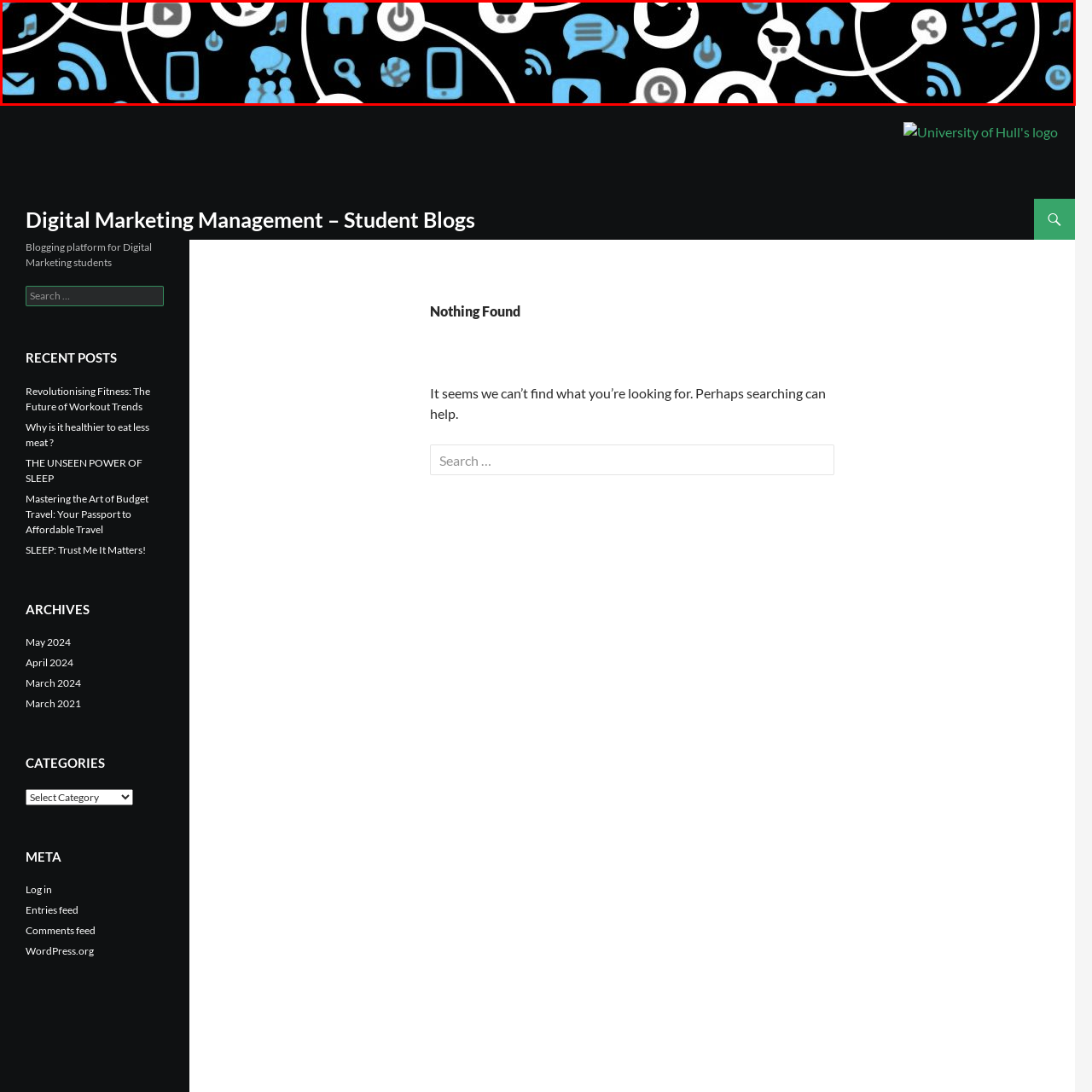Explain in detail what is happening within the highlighted red bounding box in the image.

The image features a vibrant and intricate background depicting various digital icons, representing elements of digital communication and marketing. On a sleek black backdrop, a network of stylized icons in shades of blue and white creates a dynamic visual, illustrating concepts such as social media, messaging, e-commerce, and connectivity. Icons include recognizable symbols like a smartphone, social media logos, communication bubbles, and various digital tools, all interconnected by fluid white lines. This graphic aligns with the theme of the "Digital Marketing Management – Student Blogs," emphasizing the interconnectedness of digital platforms and the importance of online presence for students and professionals in the field.